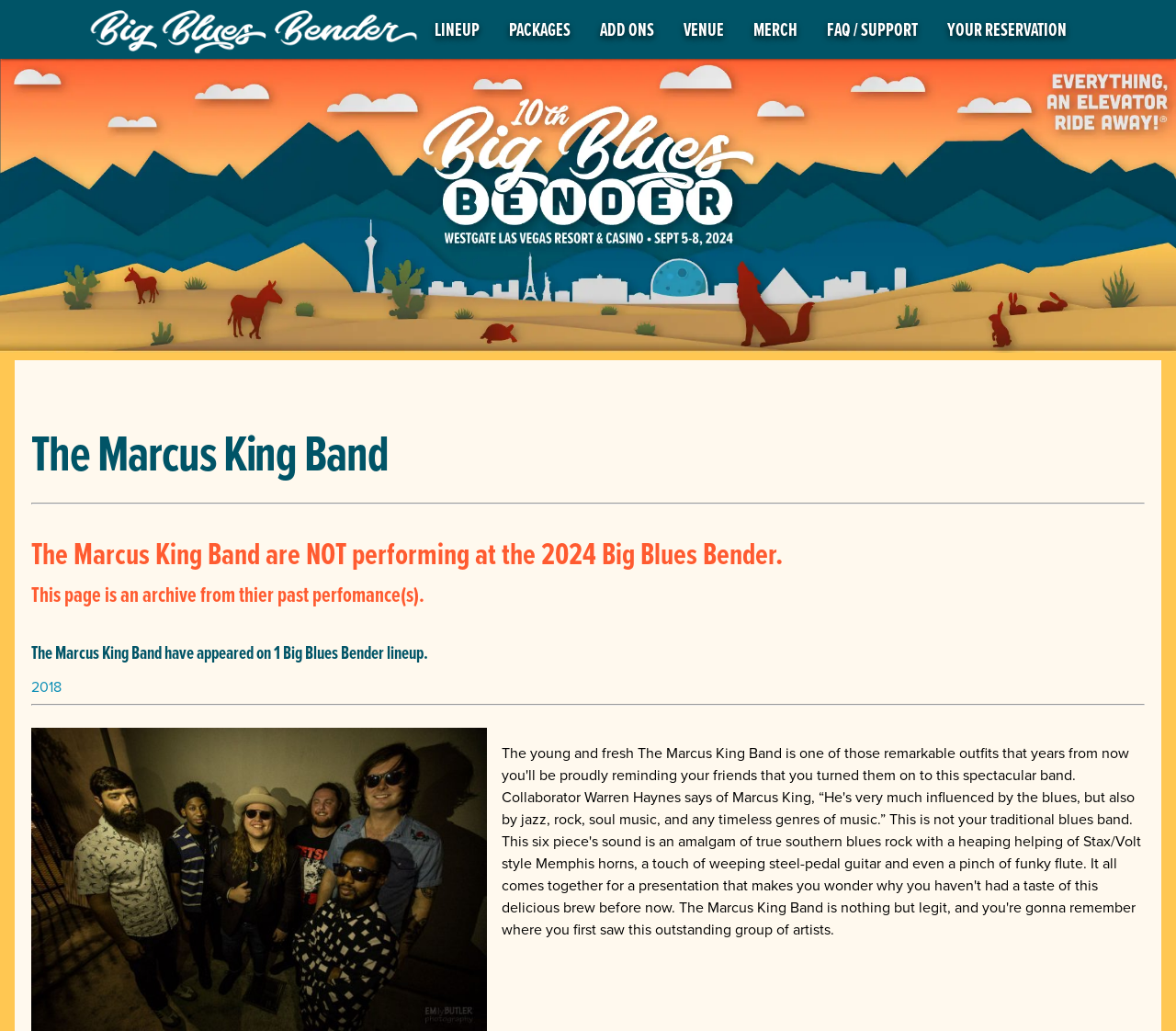Summarize the webpage comprehensively, mentioning all visible components.

The webpage is about The Marcus King Band's past performance at the Big Blues Bender event. At the top left, there is a menu link labeled "Big Blues Bender Menu" accompanied by an image. Below this, there are several links arranged horizontally, including "LINEUP", "PACKAGES", "ADD ONS", "VENUE", "MERCH", "FAQ / SUPPORT", and "YOUR RESERVATION". 

On the main content area, there is a large image with the text "Big Blues Bender" on top. Below the image, there are three headings. The first heading displays the band's name, "The Marcus King Band". The second heading is a separator line. The third heading announces that the band is not performing at the 2024 Big Blues Bender and that the page is an archive of their past performances. 

Below this, there is another heading stating that the band has appeared on one Big Blues Bender lineup. A link to "2018" is provided, likely referencing the year of their past performance. Another separator line is placed below this link.